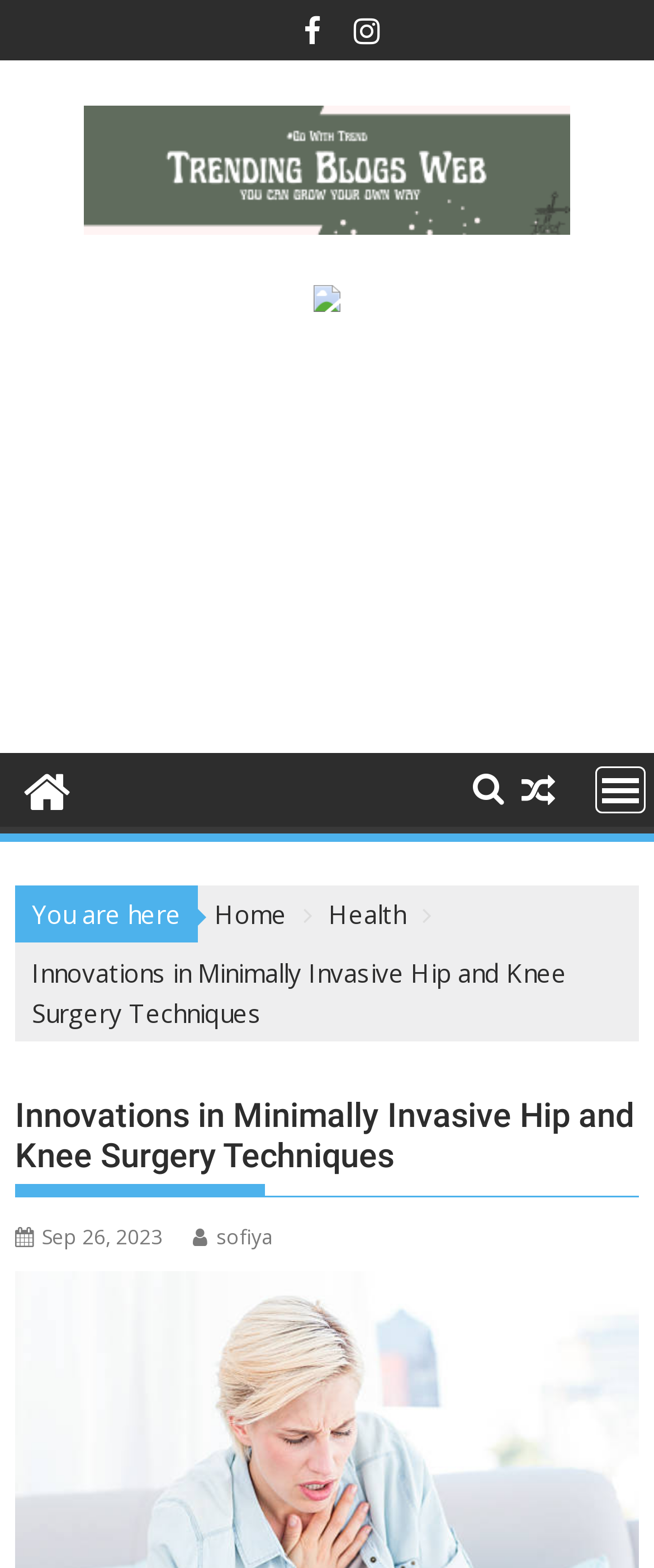Can you specify the bounding box coordinates of the area that needs to be clicked to fulfill the following instruction: "Click the logo"?

[0.128, 0.055, 0.872, 0.156]